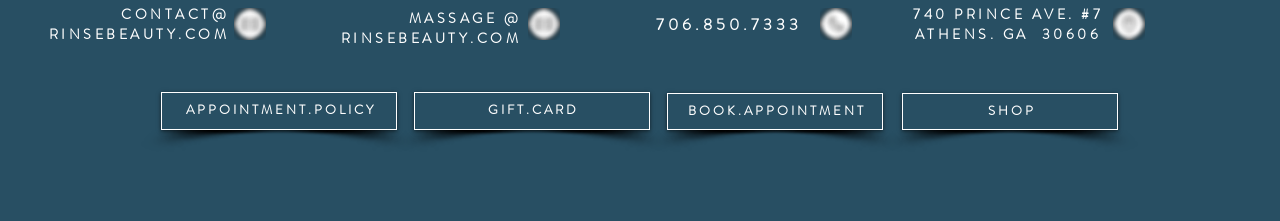What is the address of the business?
Based on the image, give a concise answer in the form of a single word or short phrase.

740 PRINCE AVE. #7, ATHENS. GA 30606